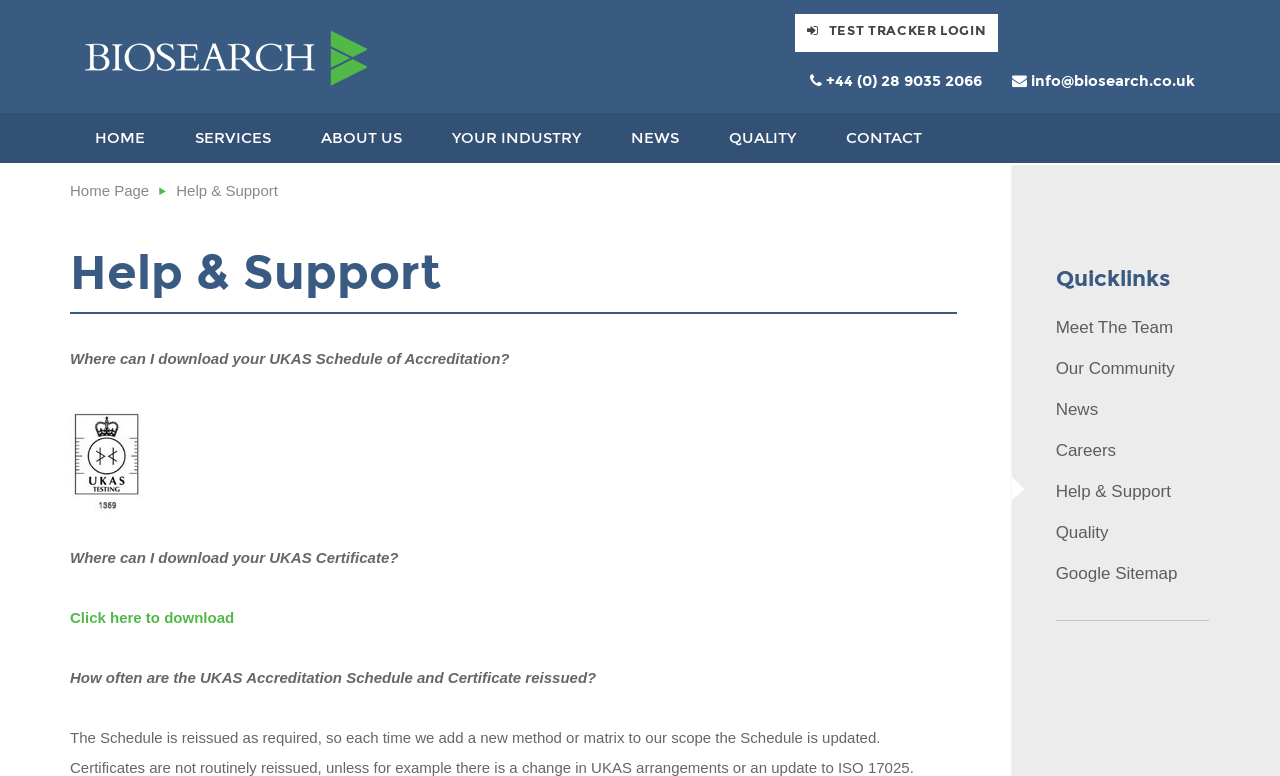Locate the bounding box coordinates of the area you need to click to fulfill this instruction: 'Get help and support'. The coordinates must be in the form of four float numbers ranging from 0 to 1: [left, top, right, bottom].

[0.055, 0.313, 0.747, 0.404]